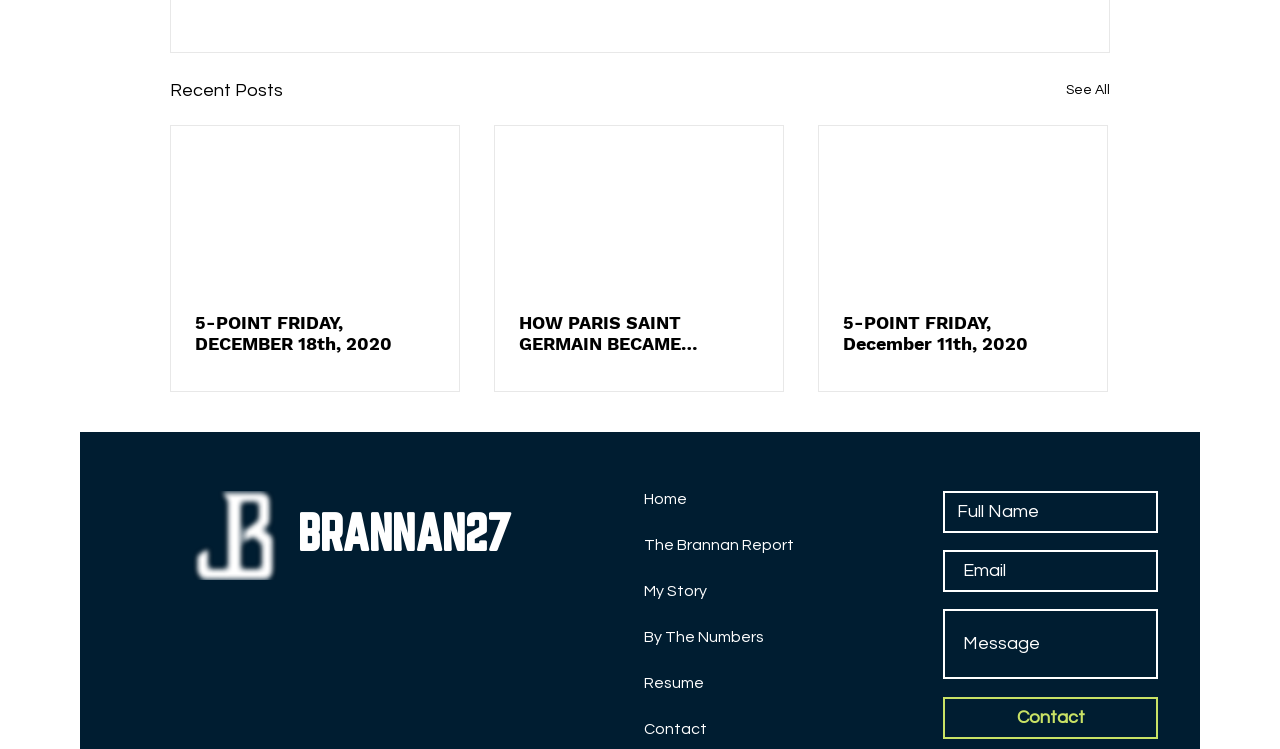Using the provided element description, identify the bounding box coordinates as (top-left x, top-left y, bottom-right x, bottom-right y). Ensure all values are between 0 and 1. Description: The Brannan Report

[0.503, 0.697, 0.628, 0.758]